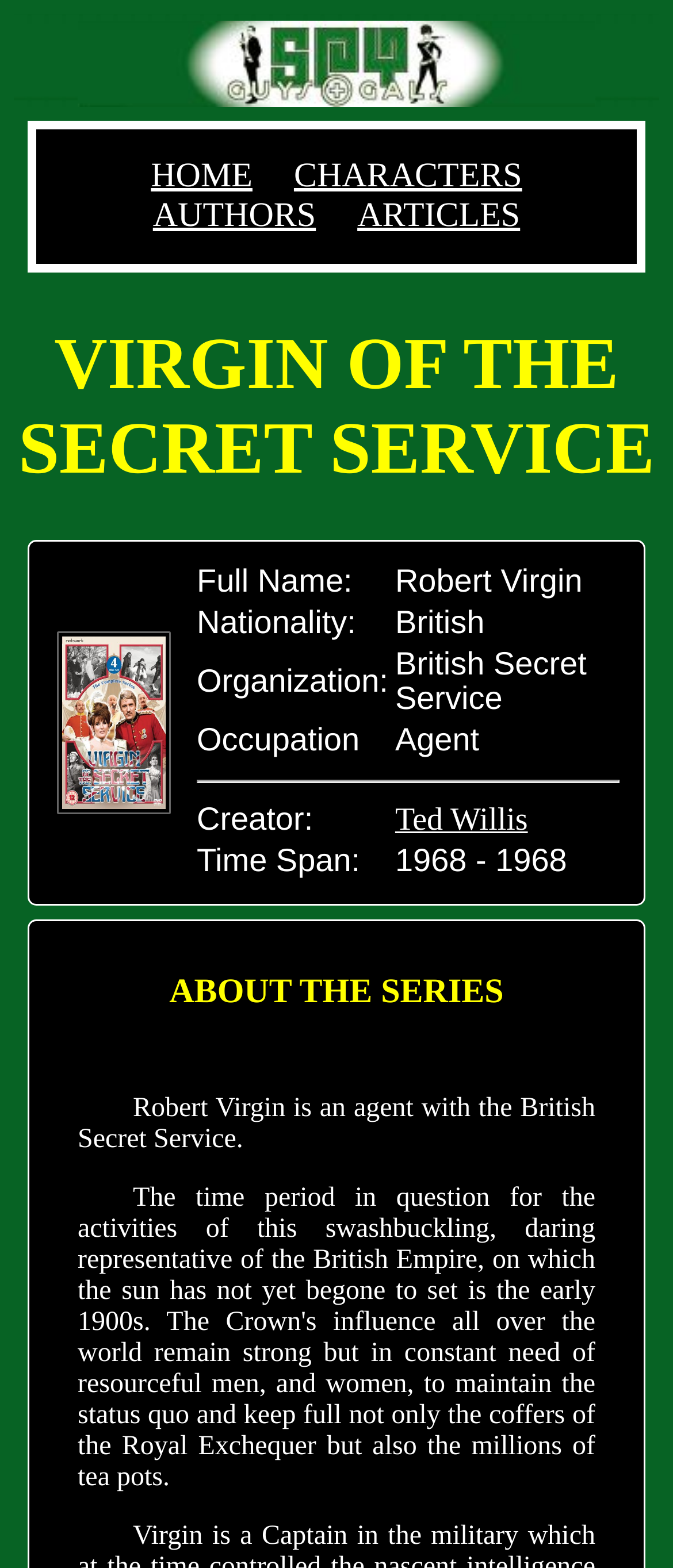Provide a brief response in the form of a single word or phrase:
What is the nationality of Robert Virgin?

British